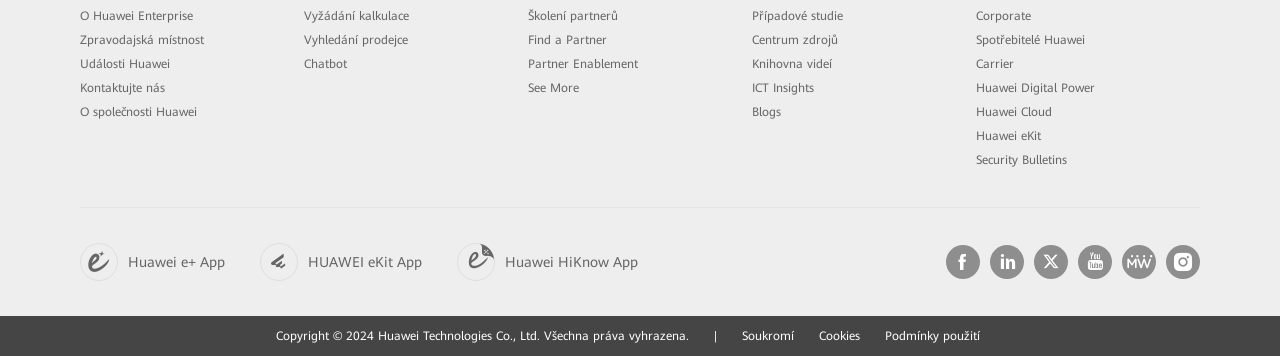Provide the bounding box coordinates, formatted as (top-left x, top-left y, bottom-right x, bottom-right y), with all values being floating point numbers between 0 and 1. Identify the bounding box of the UI element that matches the description: Huawei eKit

[0.762, 0.363, 0.813, 0.402]